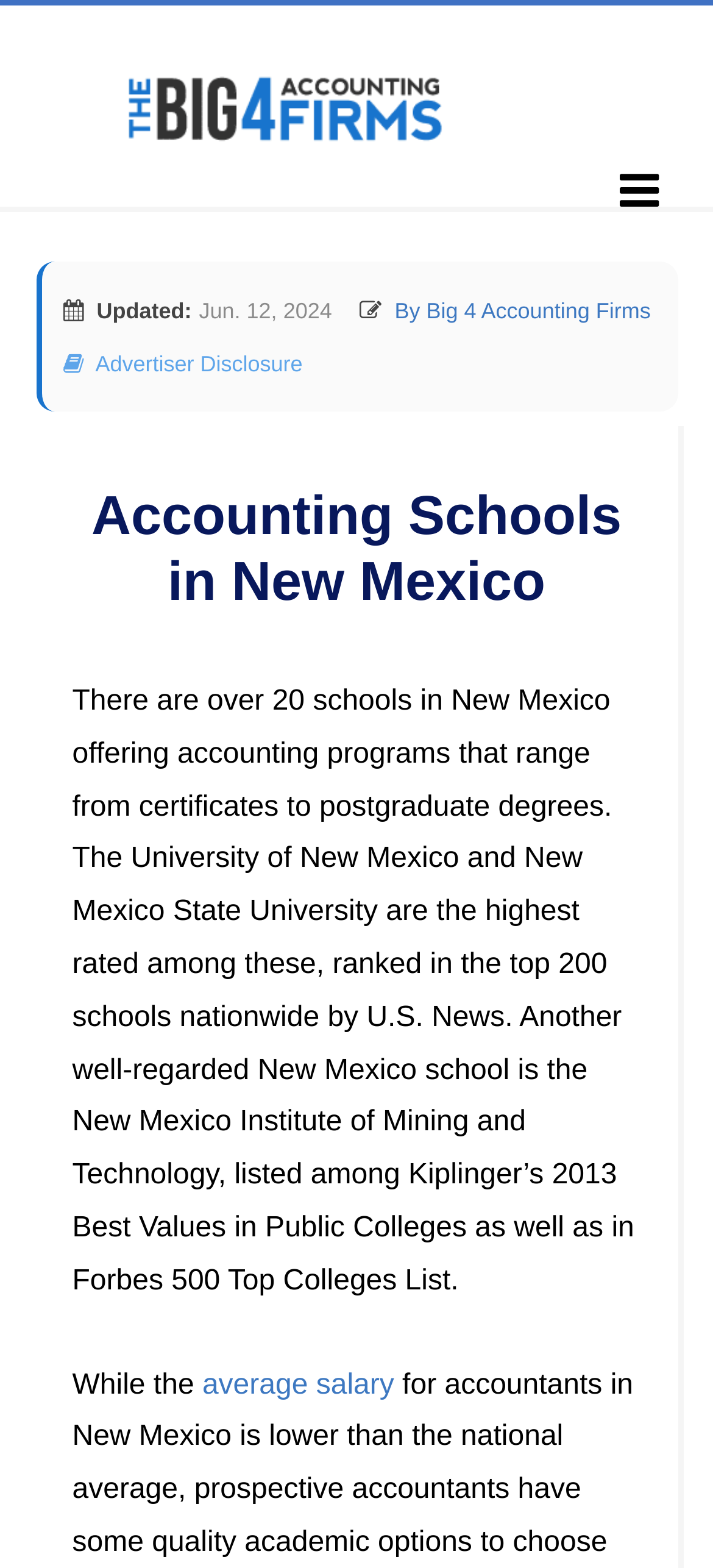What is the highest rated accounting school in New Mexico?
Deliver a detailed and extensive answer to the question.

According to the webpage, the University of New Mexico and New Mexico State University are the highest rated among the schools in New Mexico, ranked in the top 200 schools nationwide by U.S. News.